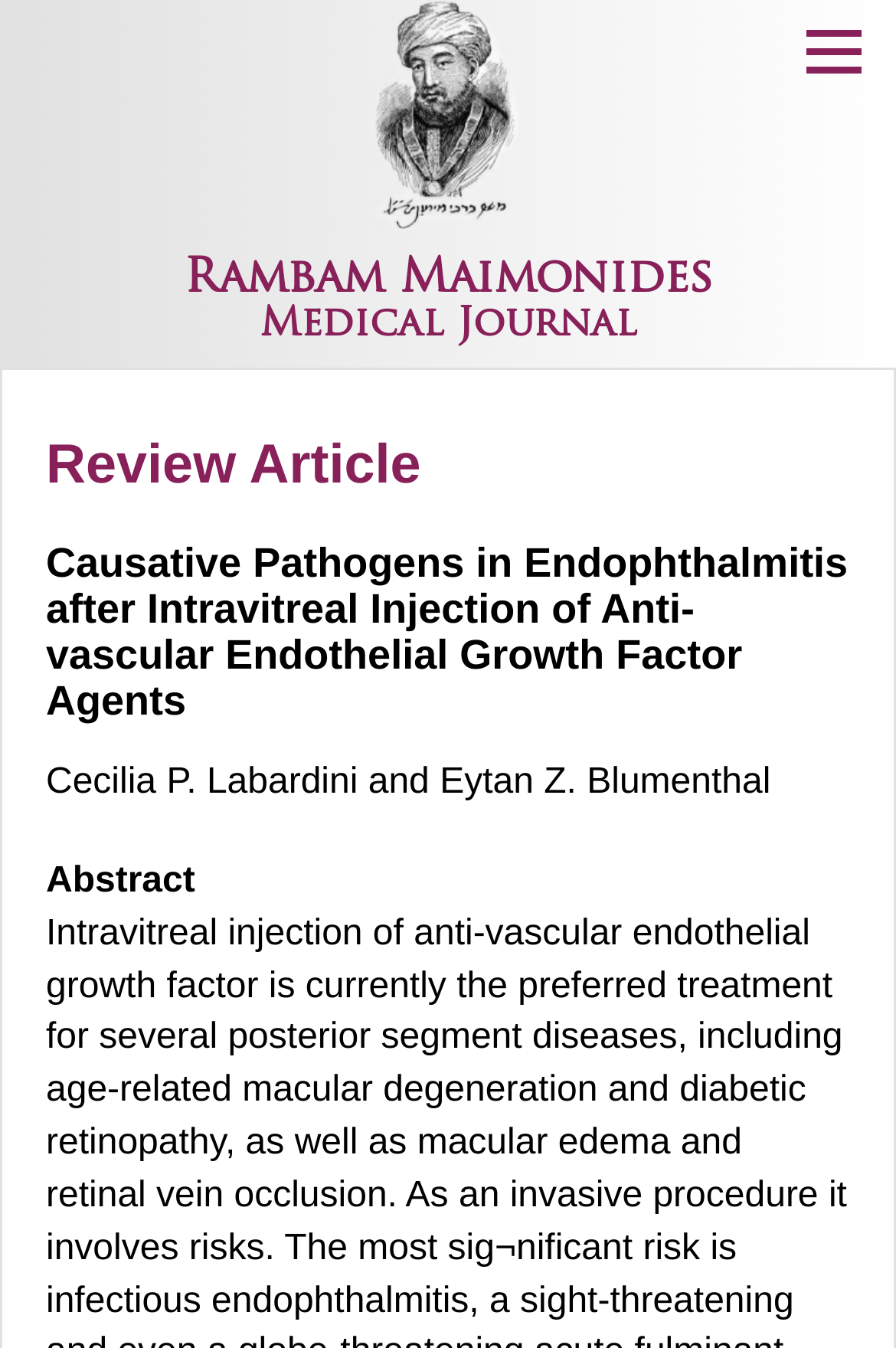Locate the bounding box of the UI element based on this description: "alt="Rambam Maimonides Medical Journal"". Provide four float numbers between 0 and 1 as [left, top, right, bottom].

[0.038, 0.0, 0.962, 0.17]